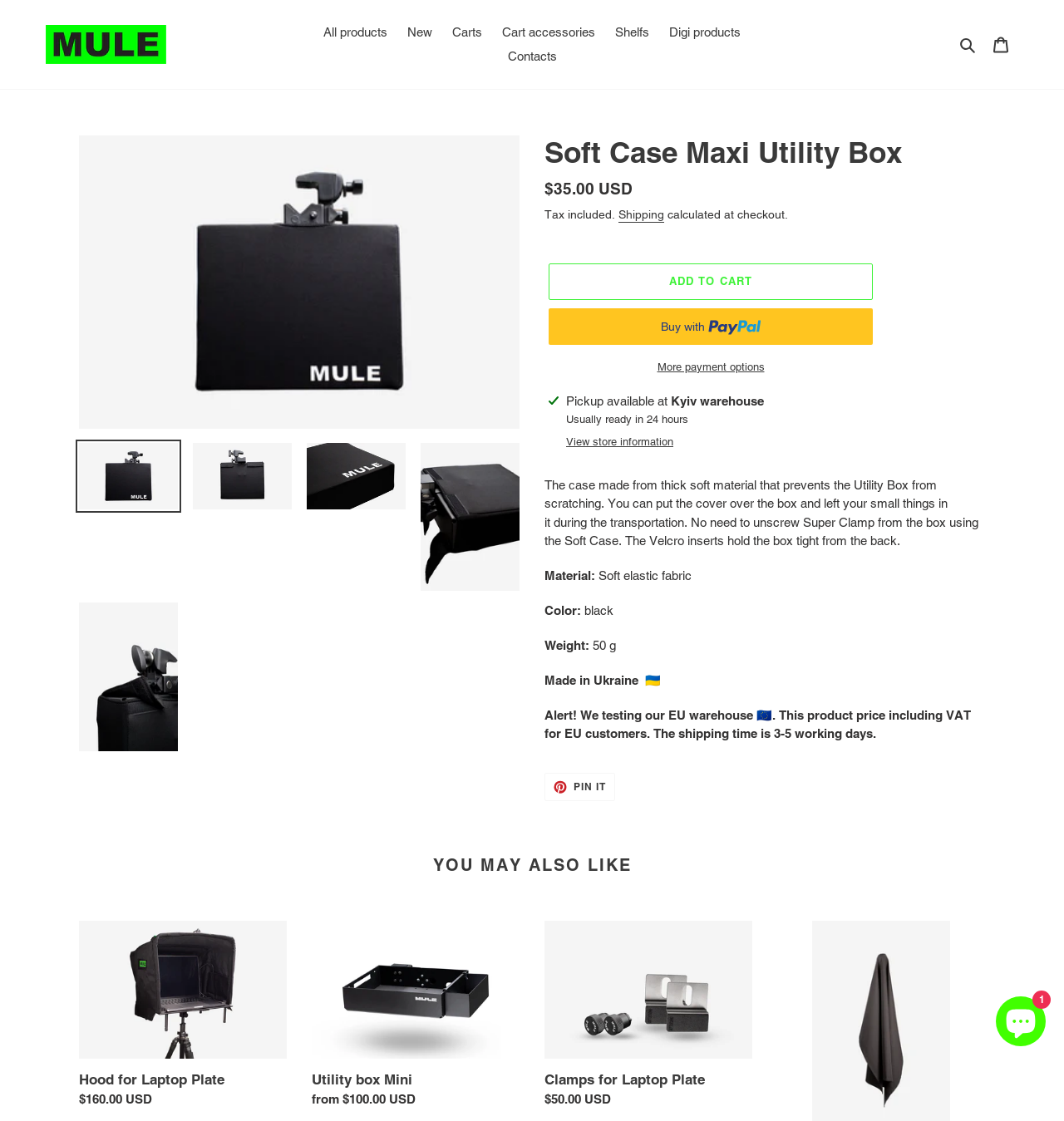Determine the bounding box coordinates of the area to click in order to meet this instruction: "Click the 'Search' button".

[0.897, 0.031, 0.924, 0.049]